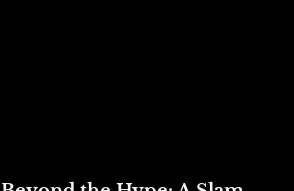Examine the image carefully and respond to the question with a detailed answer: 
What is the target audience of the article?

The overall design of the article emphasizes the dynamic nature of online sports betting, which implies that the target audience is comprised of basketball enthusiasts and bettors looking for insightful perspectives on the topic.